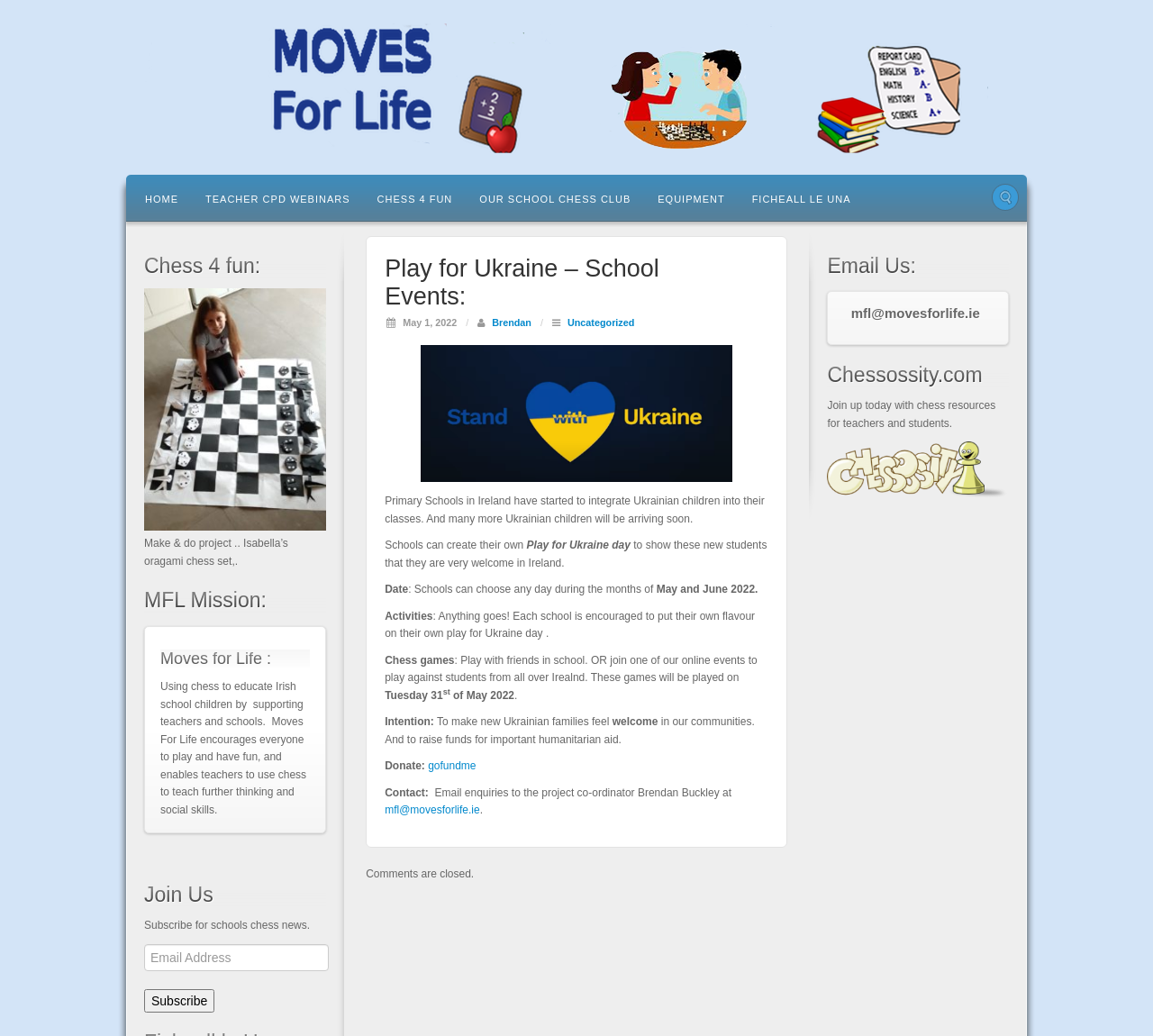Use the details in the image to answer the question thoroughly: 
What is the purpose of the Play for Ukraine day?

The purpose of the Play for Ukraine day is to make new Ukrainian families feel welcome in our communities, as stated in the article. This event is organized to integrate Ukrainian children into Irish schools and show them that they are welcome in Ireland.